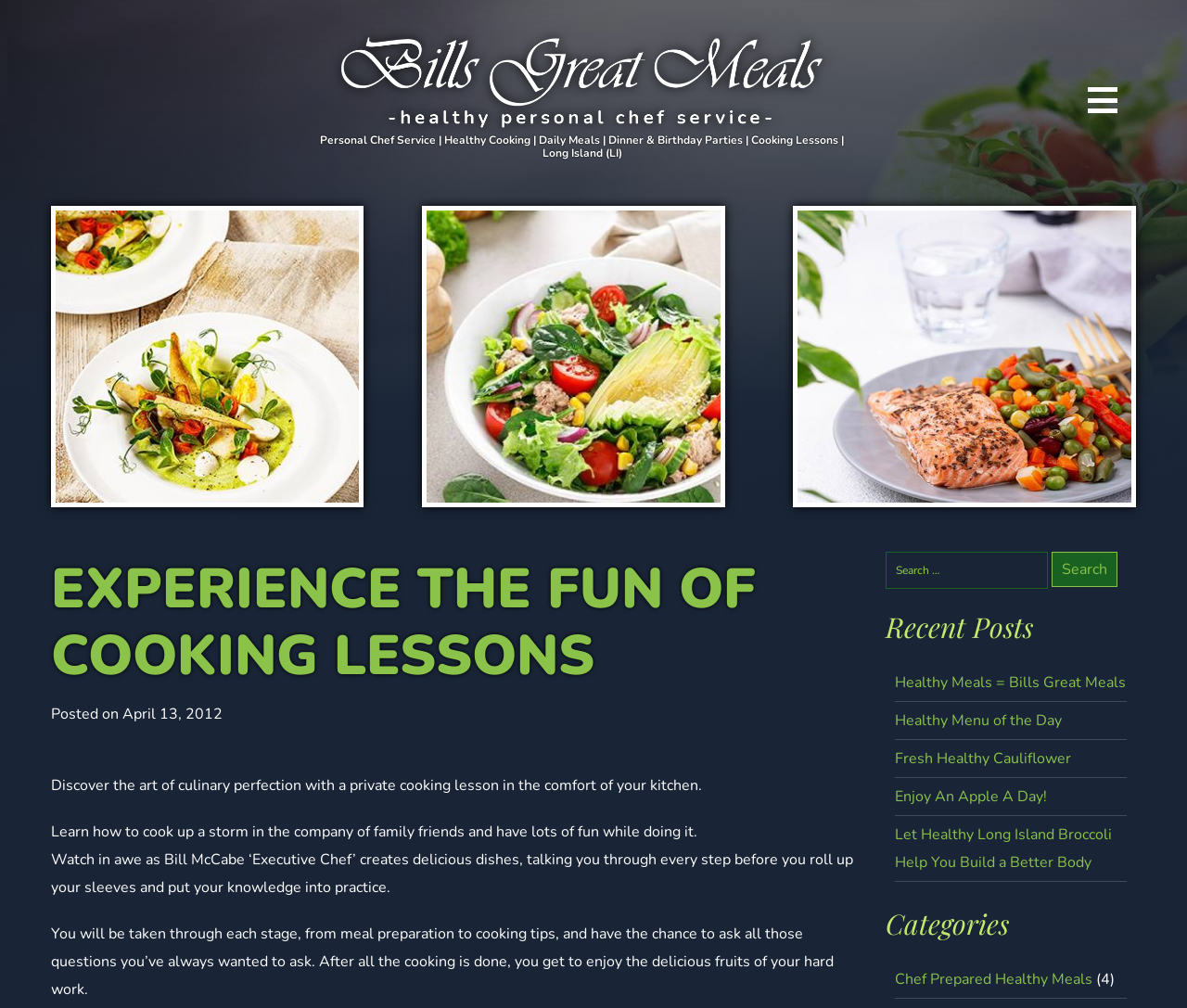Based on what you see in the screenshot, provide a thorough answer to this question: What type of service is offered?

Based on the webpage content, I can see that the service offered is related to cooking and food. The heading 'Personal Chef Service | Healthy Cooking | Daily Meals | Dinner & Birthday Parties | Cooking Lessons | Long Island (LI)' suggests that the service is a personal chef service, which provides healthy cooking, daily meals, and cooking lessons.